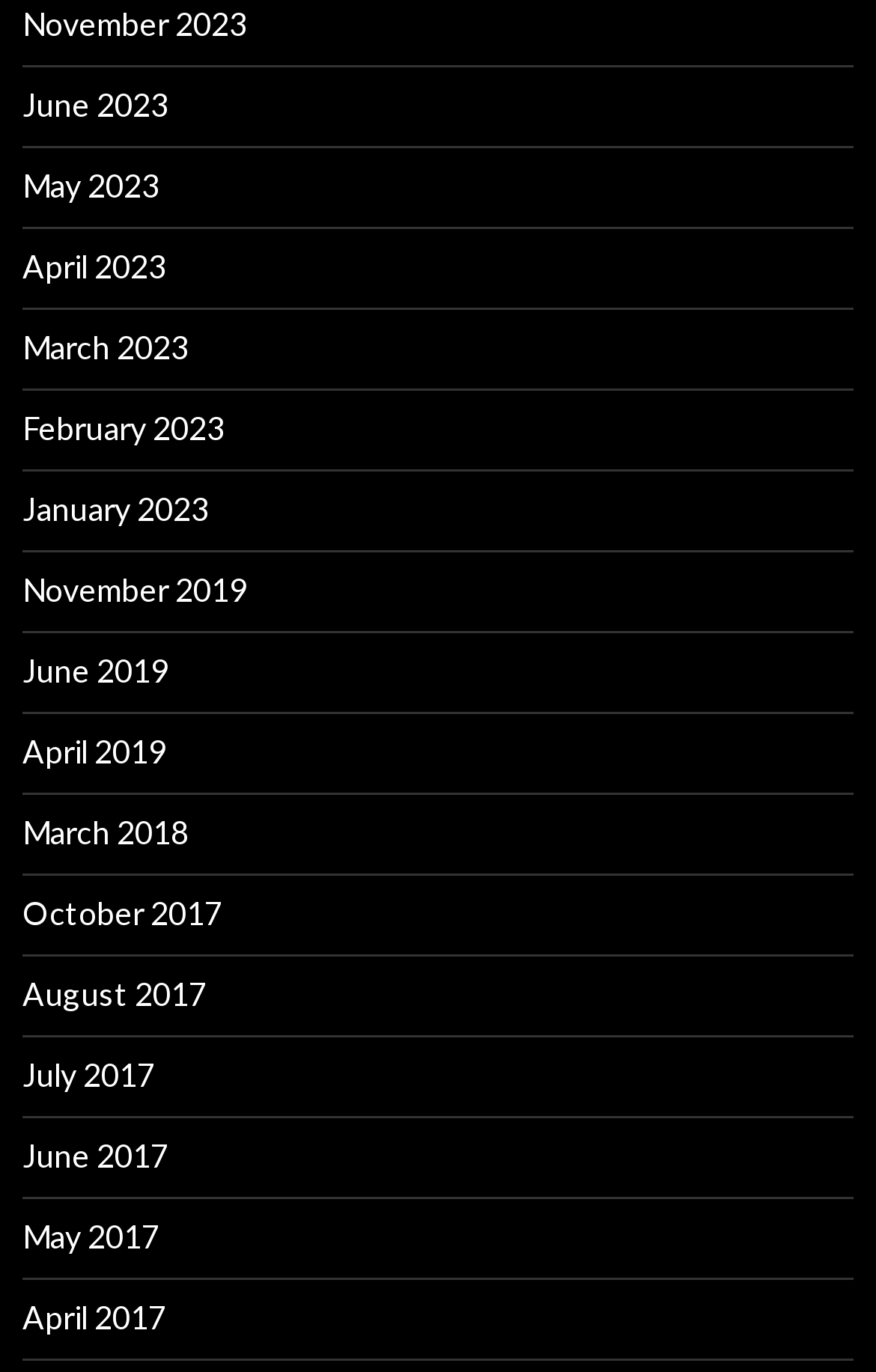Find the bounding box of the UI element described as follows: "November 2023".

[0.026, 0.003, 0.282, 0.031]